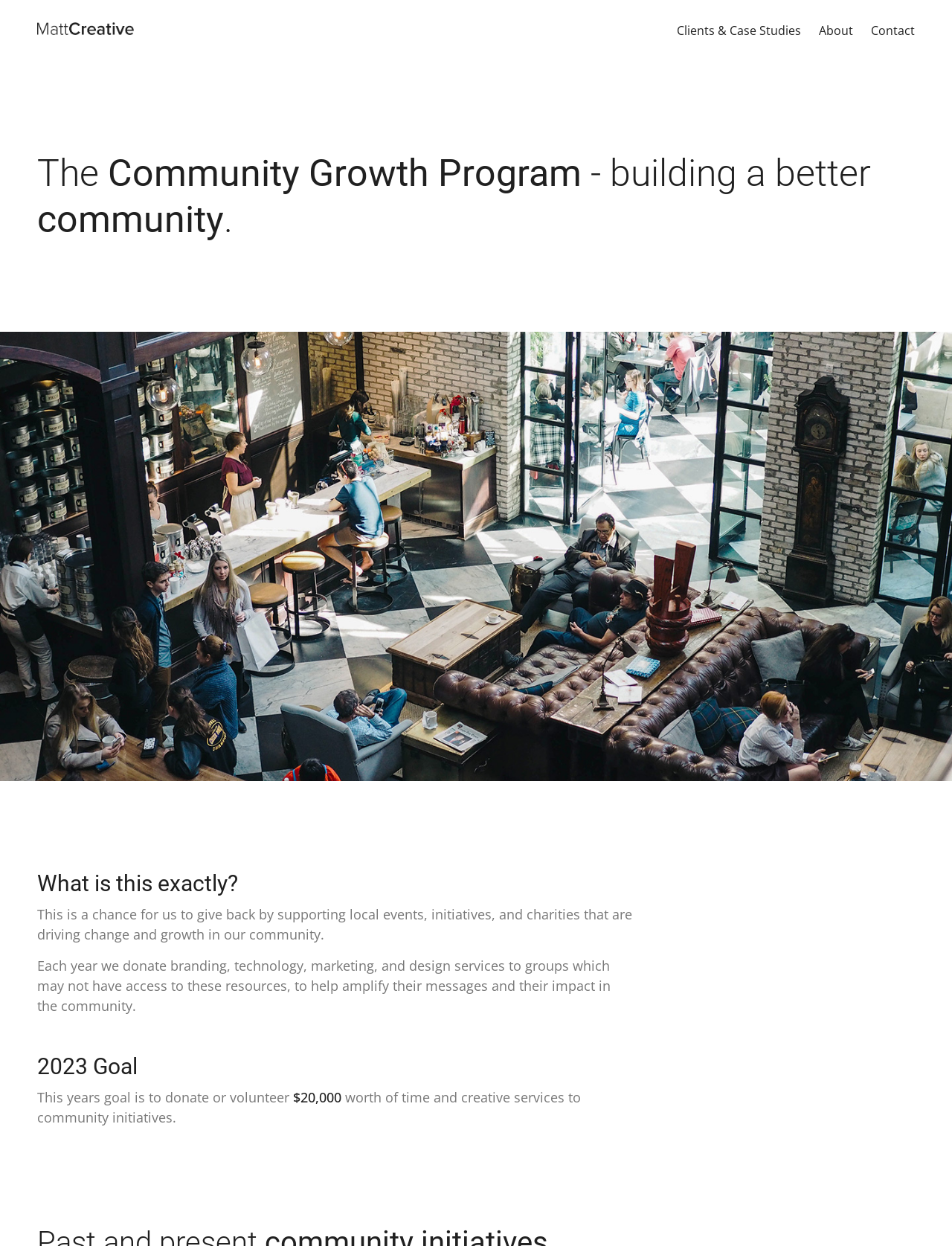Find the bounding box coordinates for the UI element that matches this description: "Contact".

[0.915, 0.018, 0.961, 0.031]